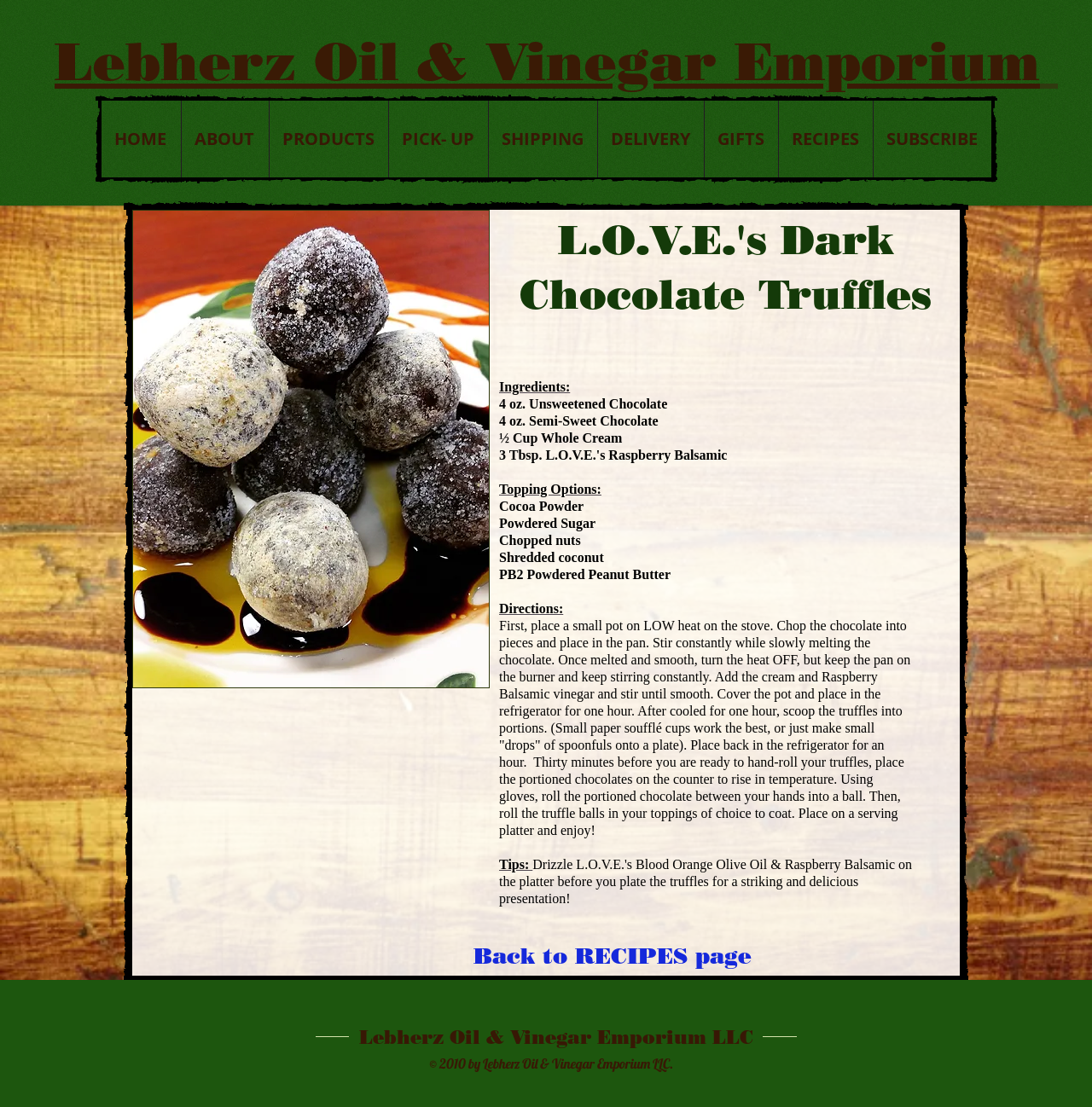Determine the bounding box coordinates for the area that should be clicked to carry out the following instruction: "go to The Jataka Tales".

None